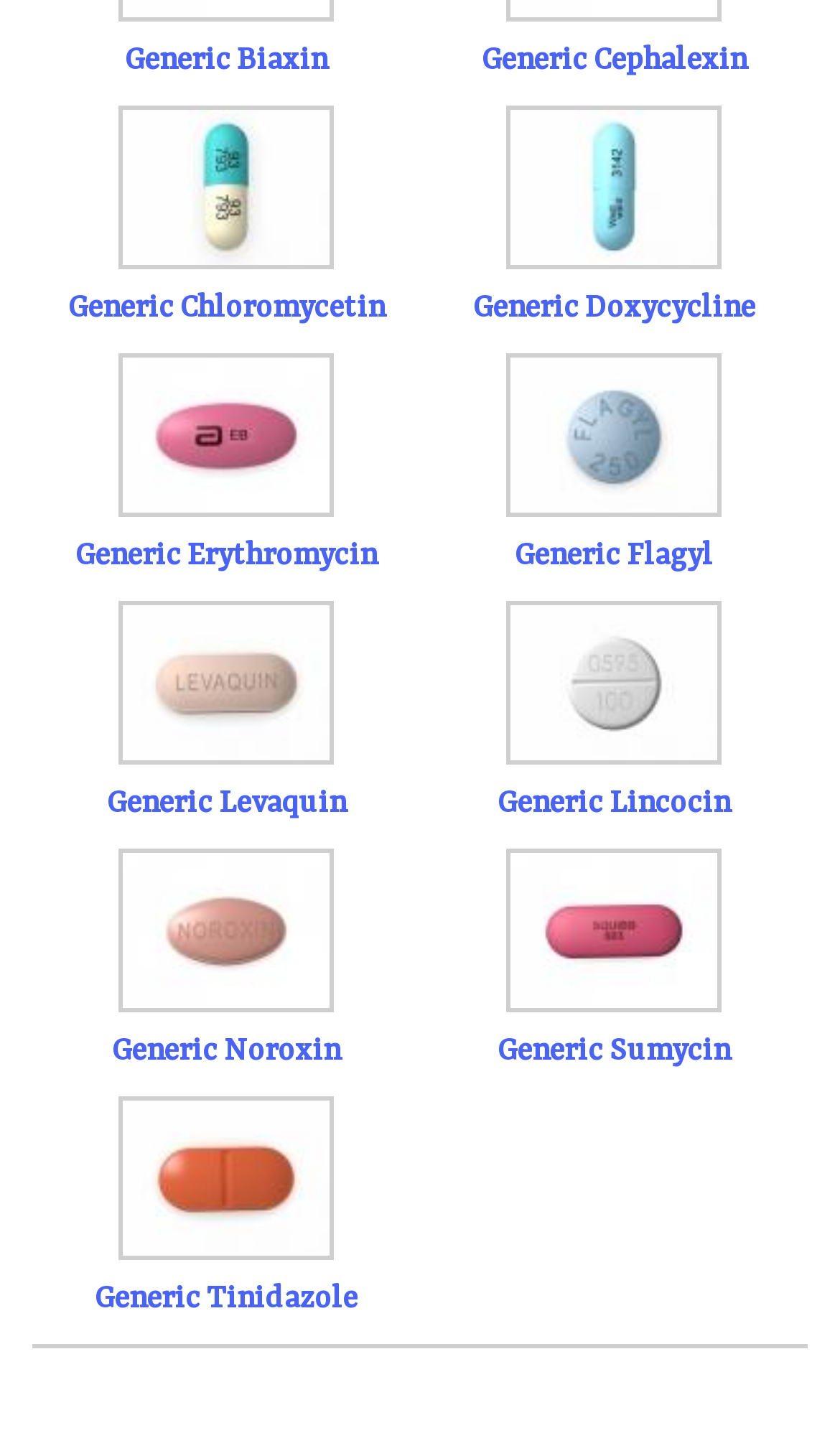Please give the bounding box coordinates of the area that should be clicked to fulfill the following instruction: "Go to Home page". The coordinates should be in the format of four float numbers from 0 to 1, i.e., [left, top, right, bottom].

None